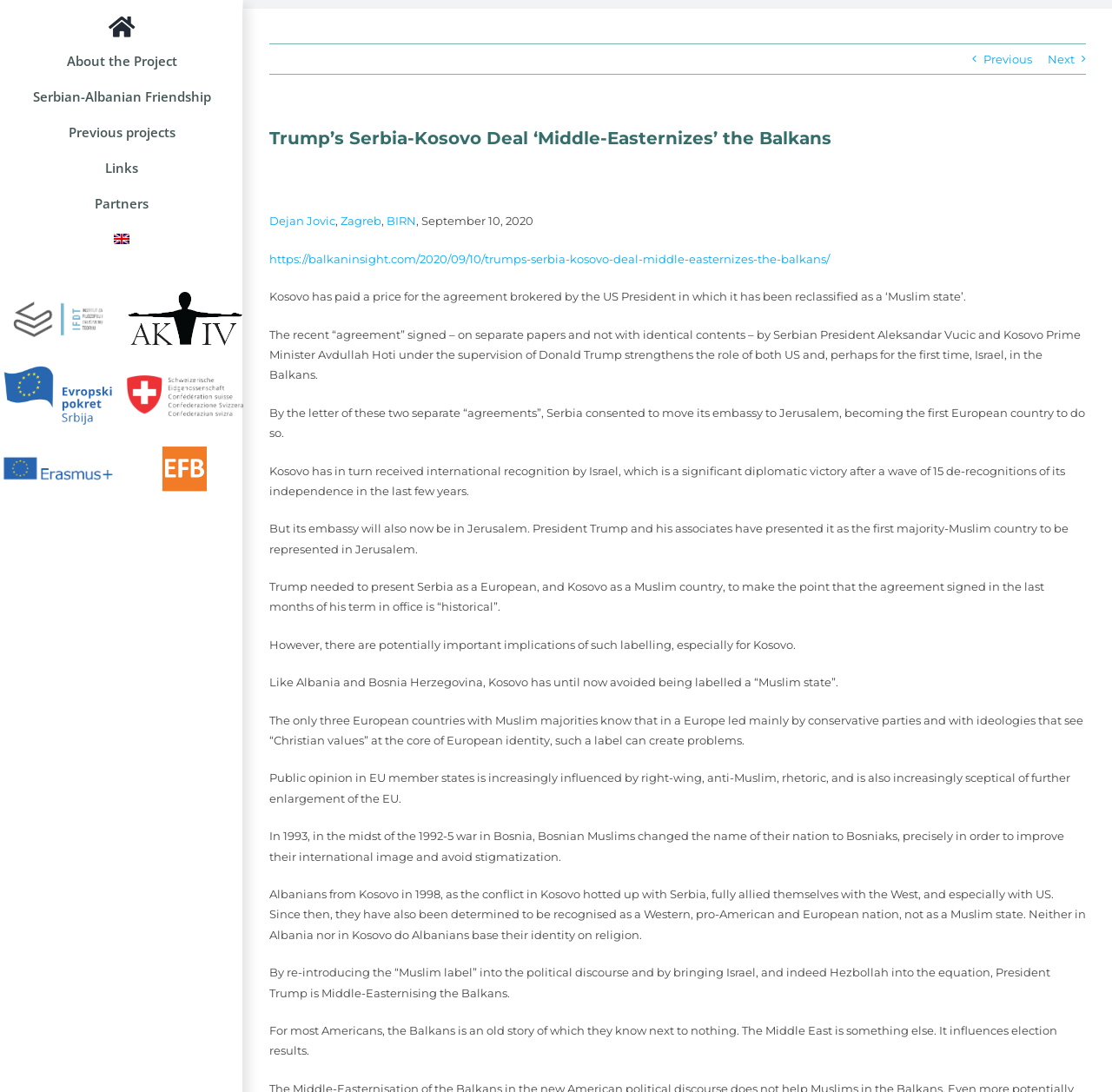Please find the bounding box coordinates of the element that you should click to achieve the following instruction: "Go to the next page". The coordinates should be presented as four float numbers between 0 and 1: [left, top, right, bottom].

[0.942, 0.041, 0.966, 0.068]